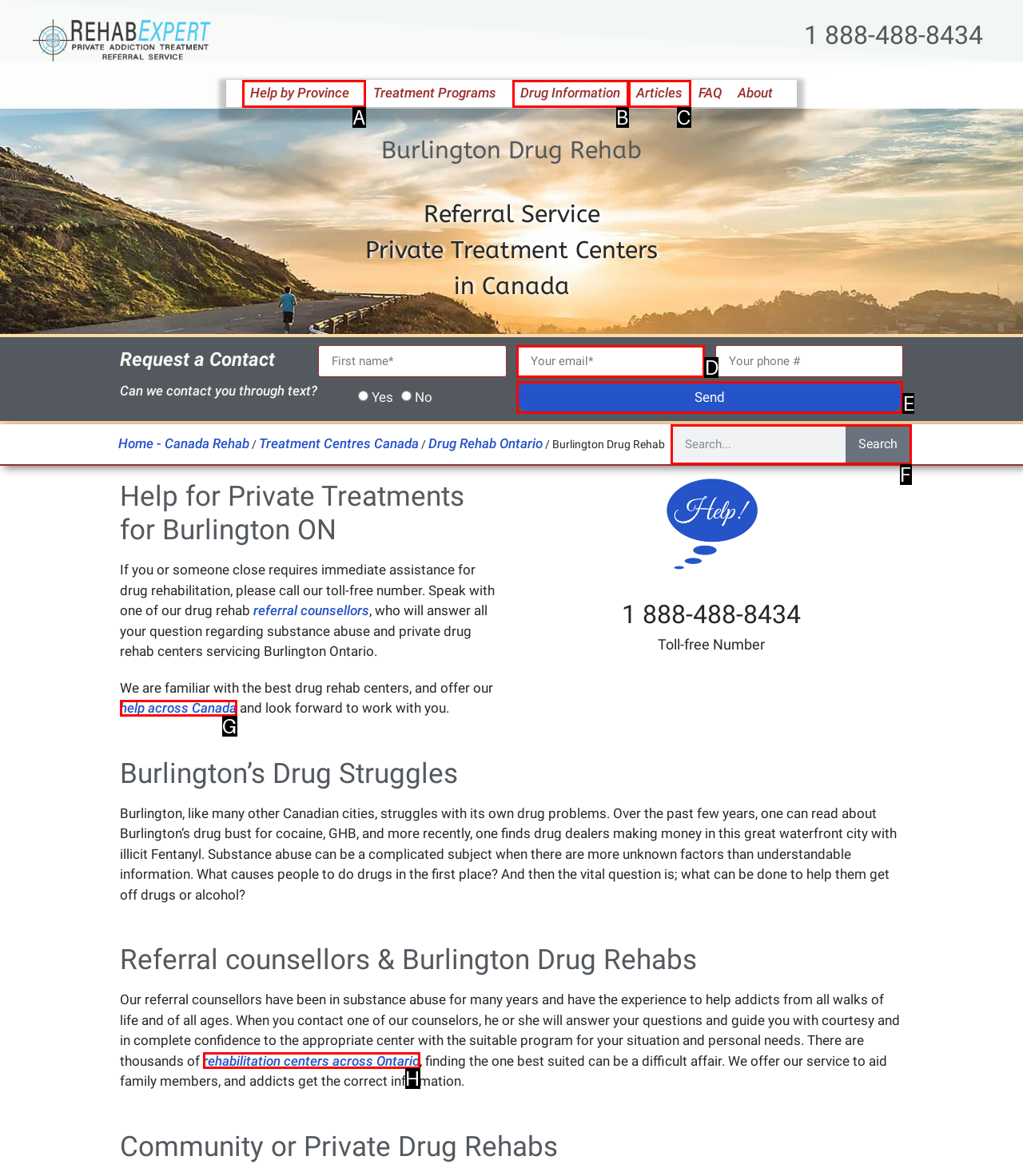Identify the letter of the UI element you should interact with to perform the task: Search for drug rehab information
Reply with the appropriate letter of the option.

F